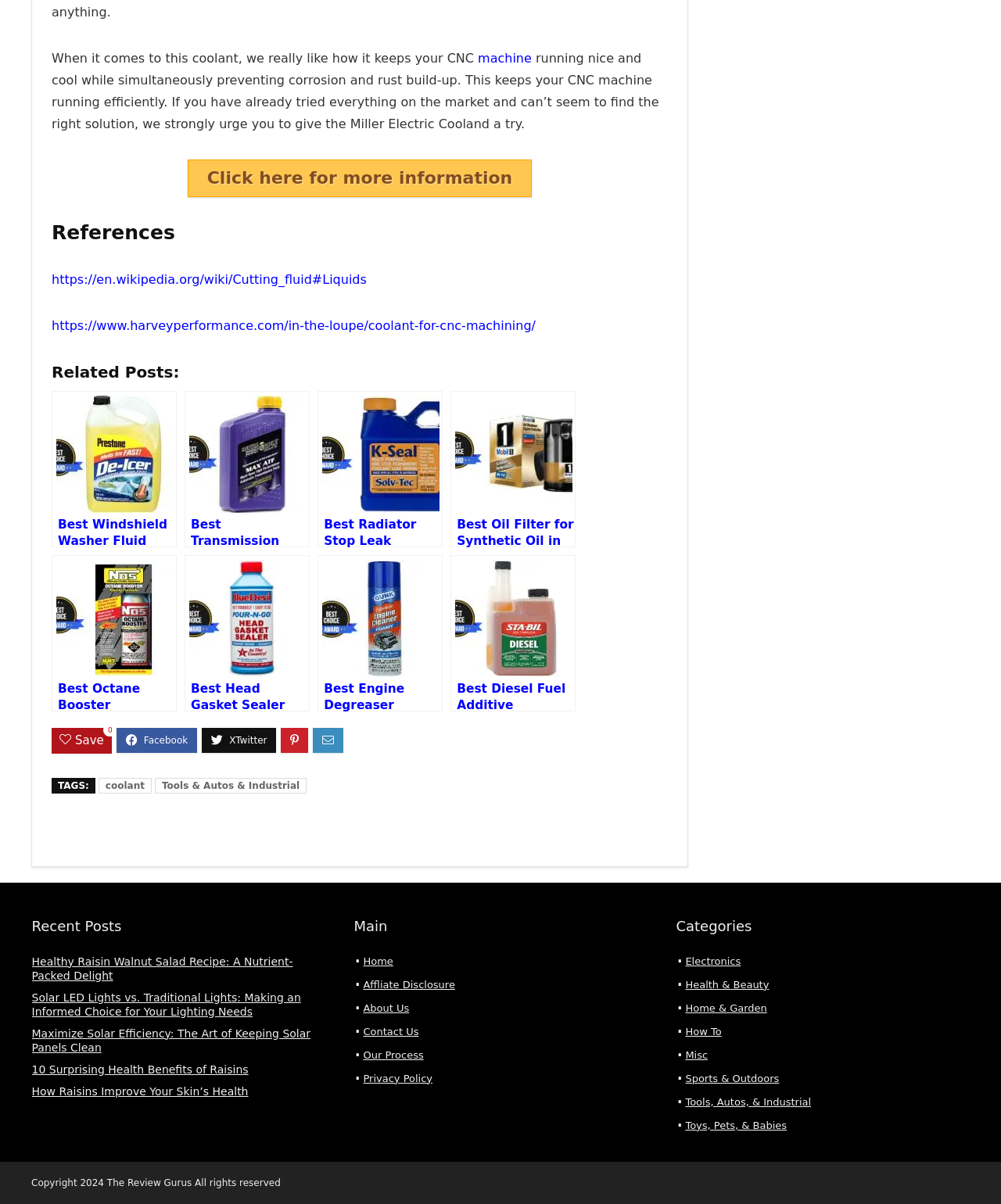Locate the bounding box coordinates of the area you need to click to fulfill this instruction: 'Check the copyright information'. The coordinates must be in the form of four float numbers ranging from 0 to 1: [left, top, right, bottom].

[0.031, 0.978, 0.107, 0.987]